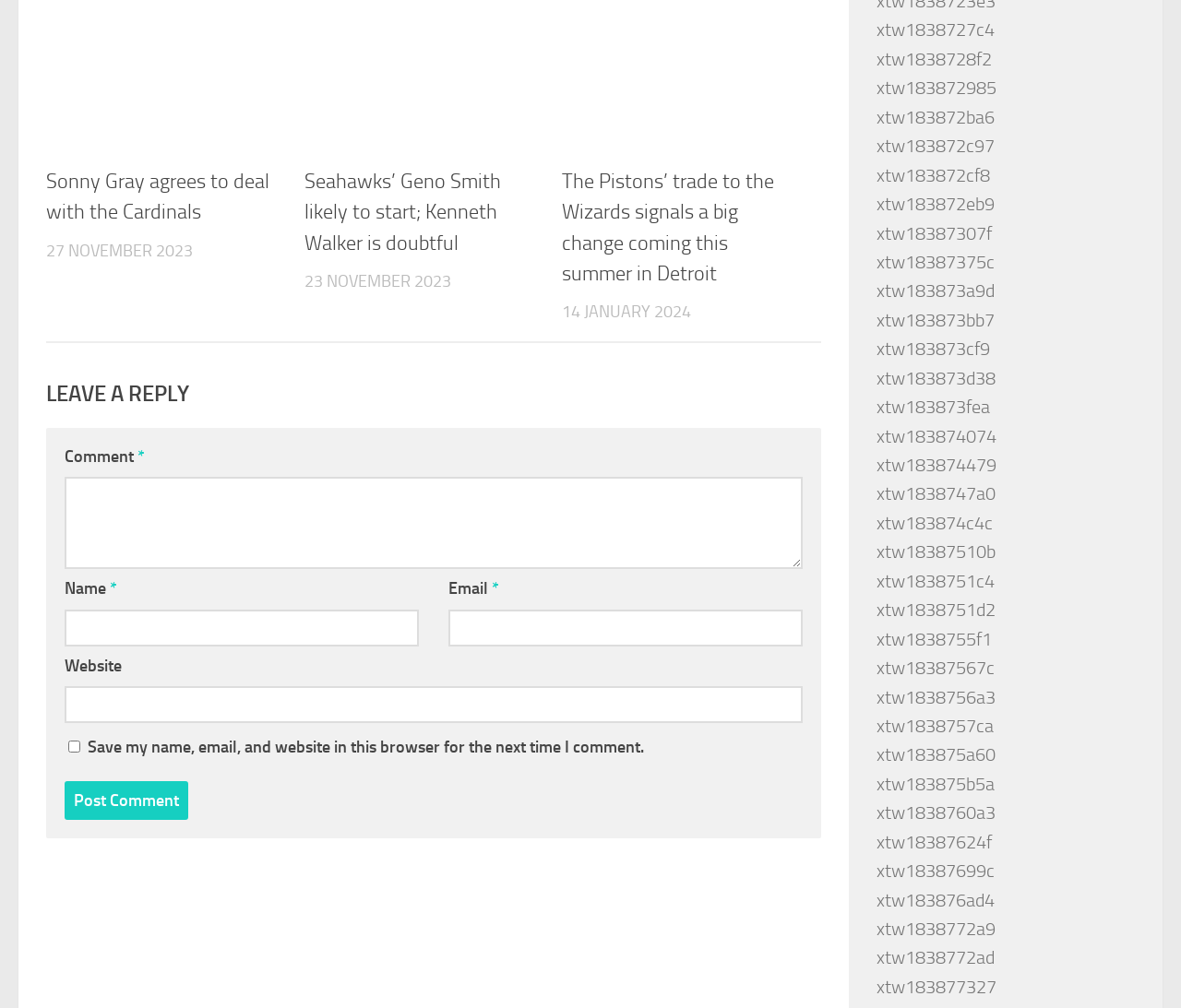Answer succinctly with a single word or phrase:
What is the purpose of the checkbox in the comment section?

Save comment information